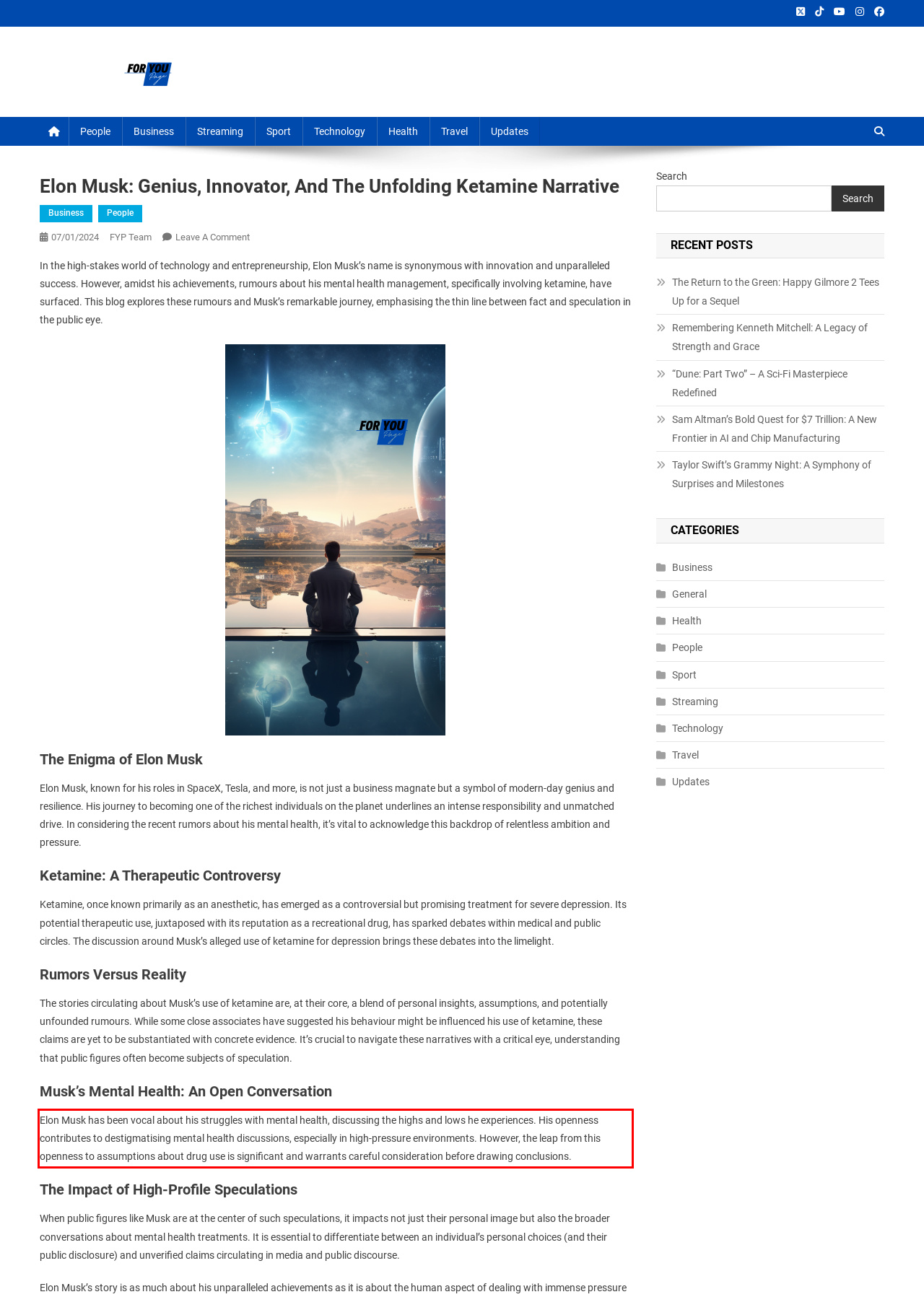Examine the webpage screenshot, find the red bounding box, and extract the text content within this marked area.

Elon Musk has been vocal about his struggles with mental health, discussing the highs and lows he experiences. His openness contributes to destigmatising mental health discussions, especially in high-pressure environments. However, the leap from this openness to assumptions about drug use is significant and warrants careful consideration before drawing conclusions.